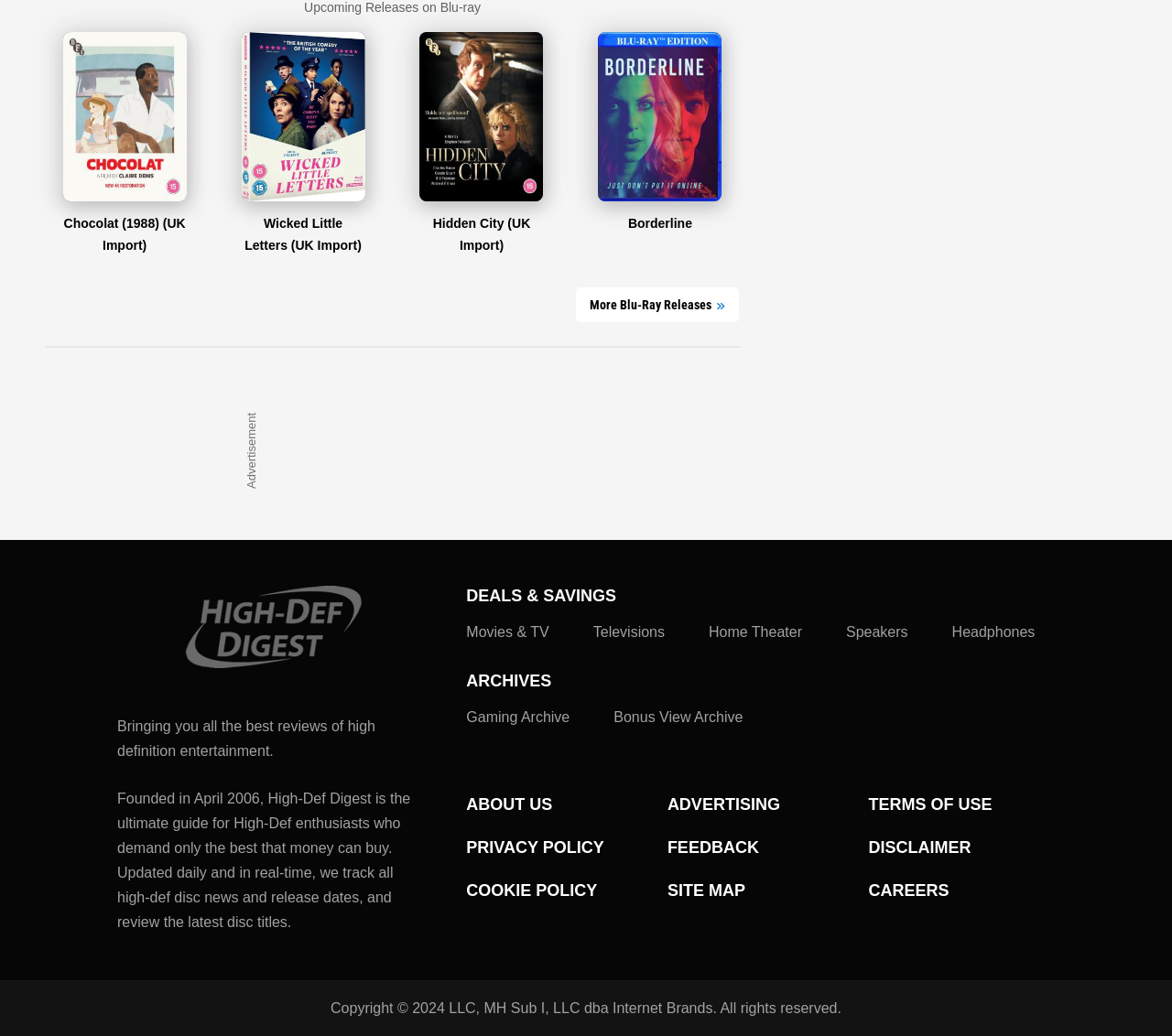Utilize the details in the image to thoroughly answer the following question: What categories are available in the menu?

I looked at the links in the menu section and found categories such as 'Movies & TV', 'Televisions', 'Home Theater', 'Speakers', and 'Headphones'. These are the categories available in the menu.